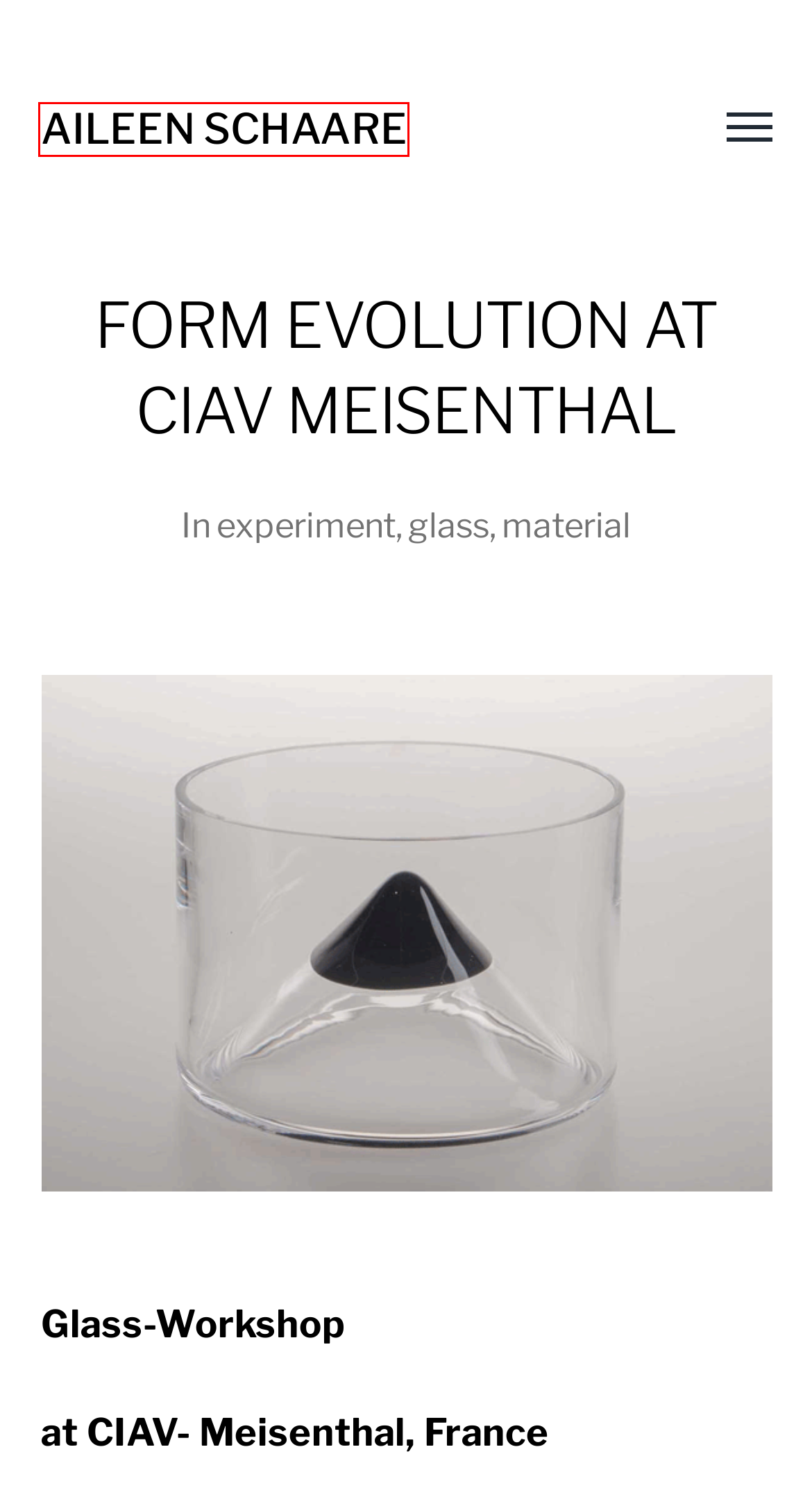Provided is a screenshot of a webpage with a red bounding box around an element. Select the most accurate webpage description for the page that appears after clicking the highlighted element. Here are the candidates:
A. material – AILEEN SCHAARE
B. PROTOTYPING – AILEEN SCHAARE
C. CONTACT – AILEEN SCHAARE
D. Anders Norén
E. 2ND LIFE for BMW I – AILEEN SCHAARE
F. experiment – AILEEN SCHAARE
G. AILEEN SCHAARE
H. glass – AILEEN SCHAARE

G